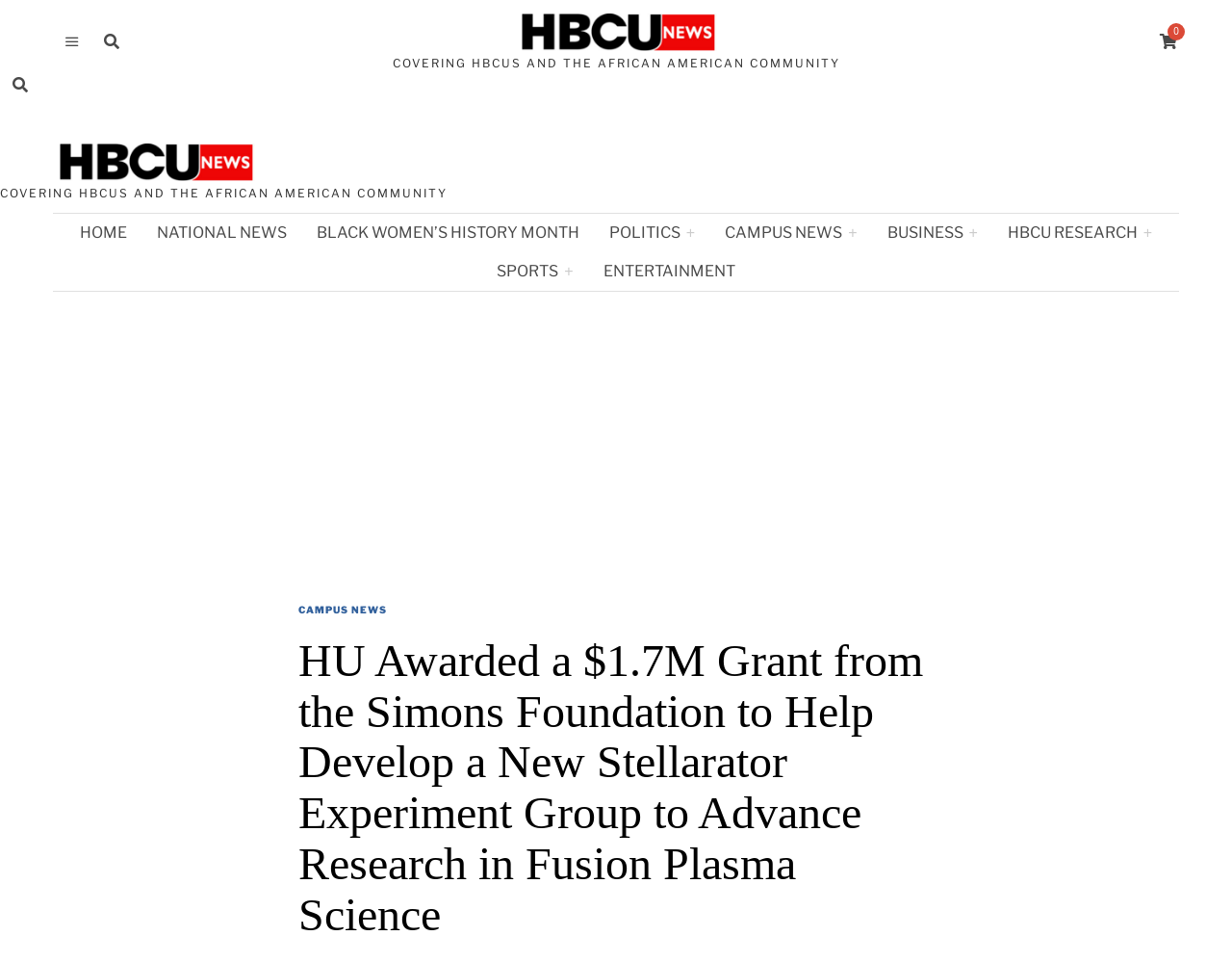Indicate the bounding box coordinates of the element that needs to be clicked to satisfy the following instruction: "Click on the HOME link". The coordinates should be four float numbers between 0 and 1, i.e., [left, top, right, bottom].

[0.054, 0.222, 0.114, 0.262]